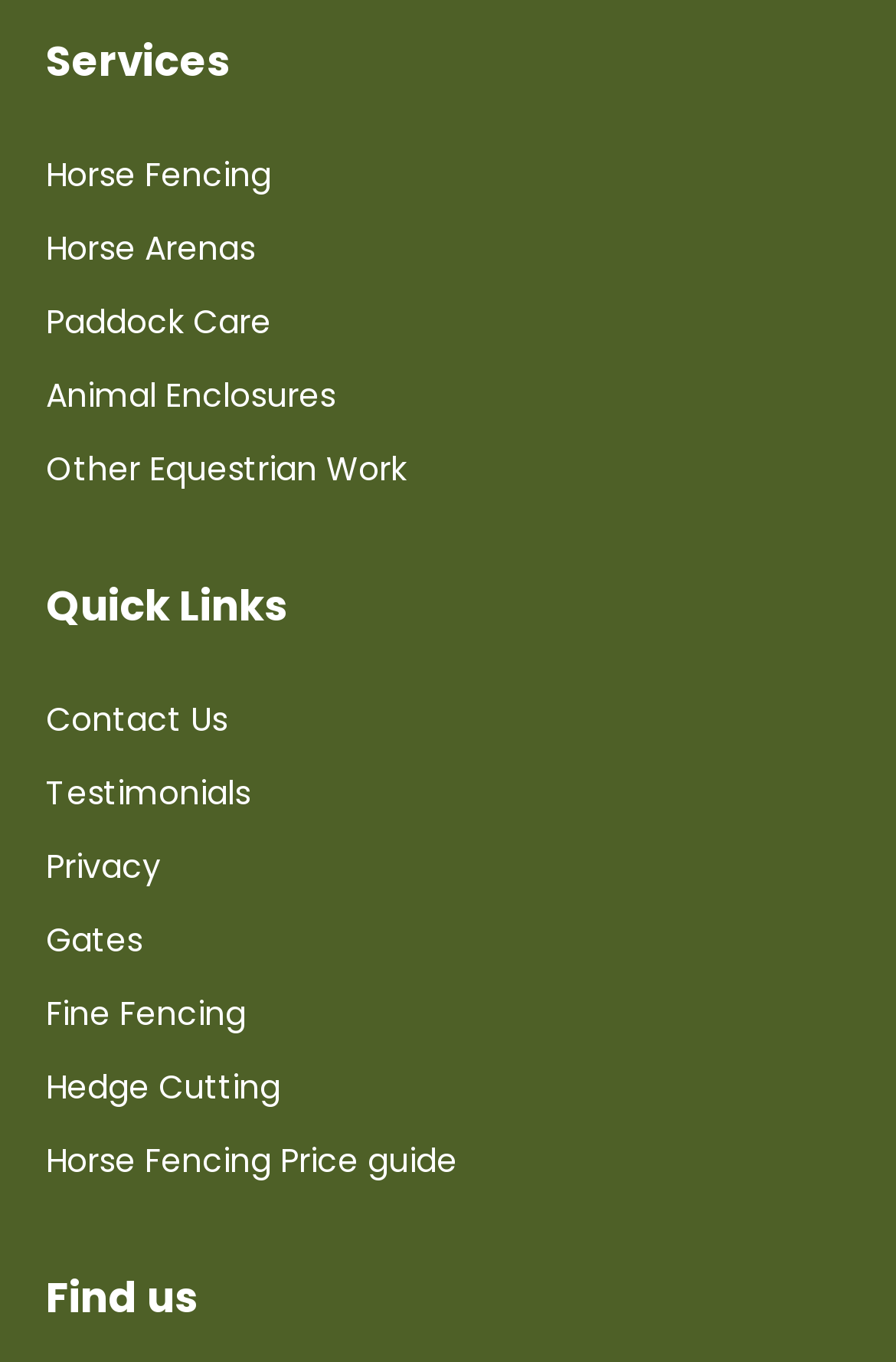Extract the bounding box of the UI element described as: "Hedge Cutting".

[0.051, 0.78, 0.313, 0.814]